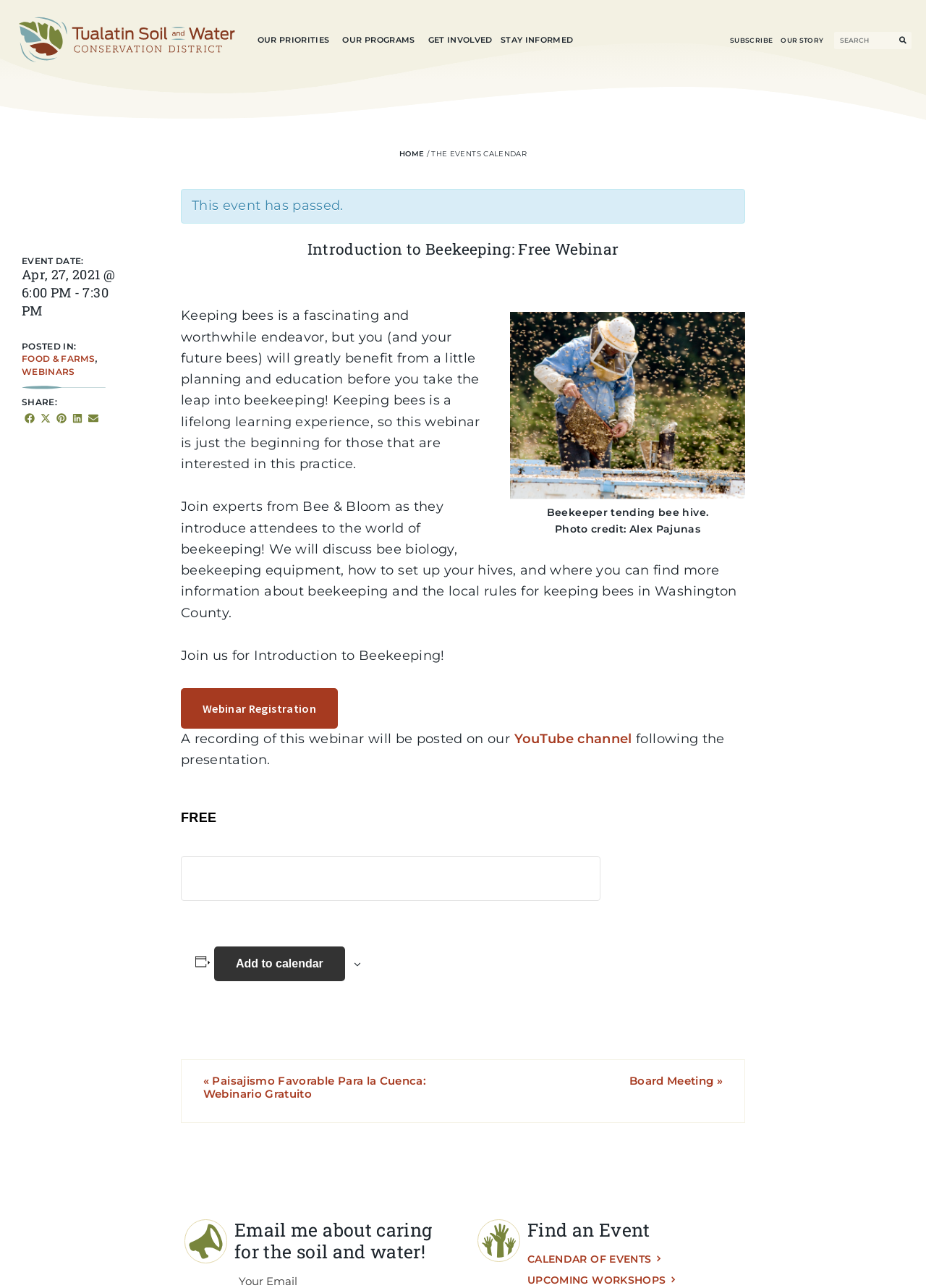Reply to the question with a single word or phrase:
What is the image description of the figure?

Beekeeper tending bee hive